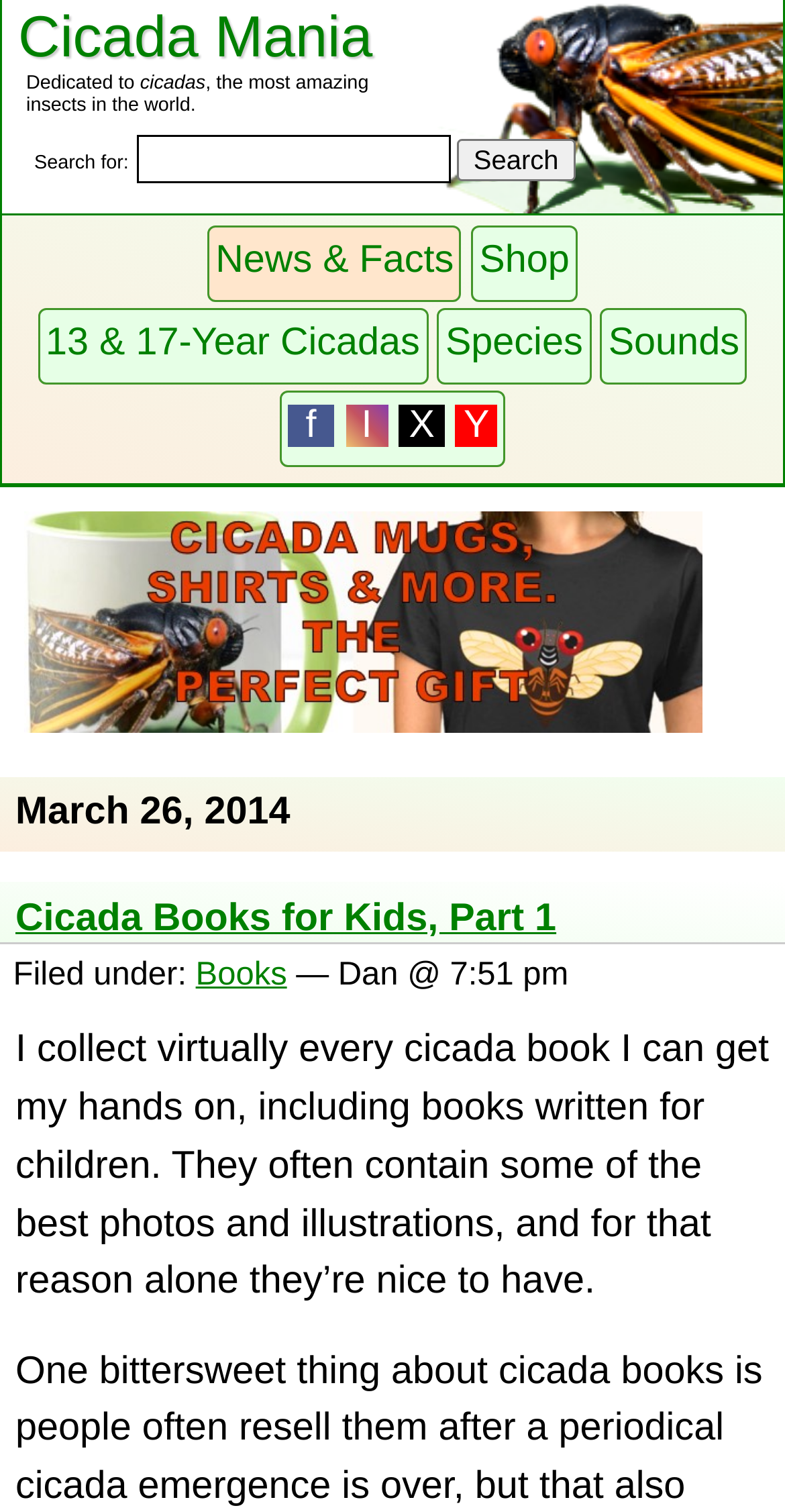Please provide a comprehensive response to the question below by analyzing the image: 
Who wrote the article?

The author of the article is Dan, as indicated by the StaticText element '— Dan @ 7:51 pm' at the bottom of the page.